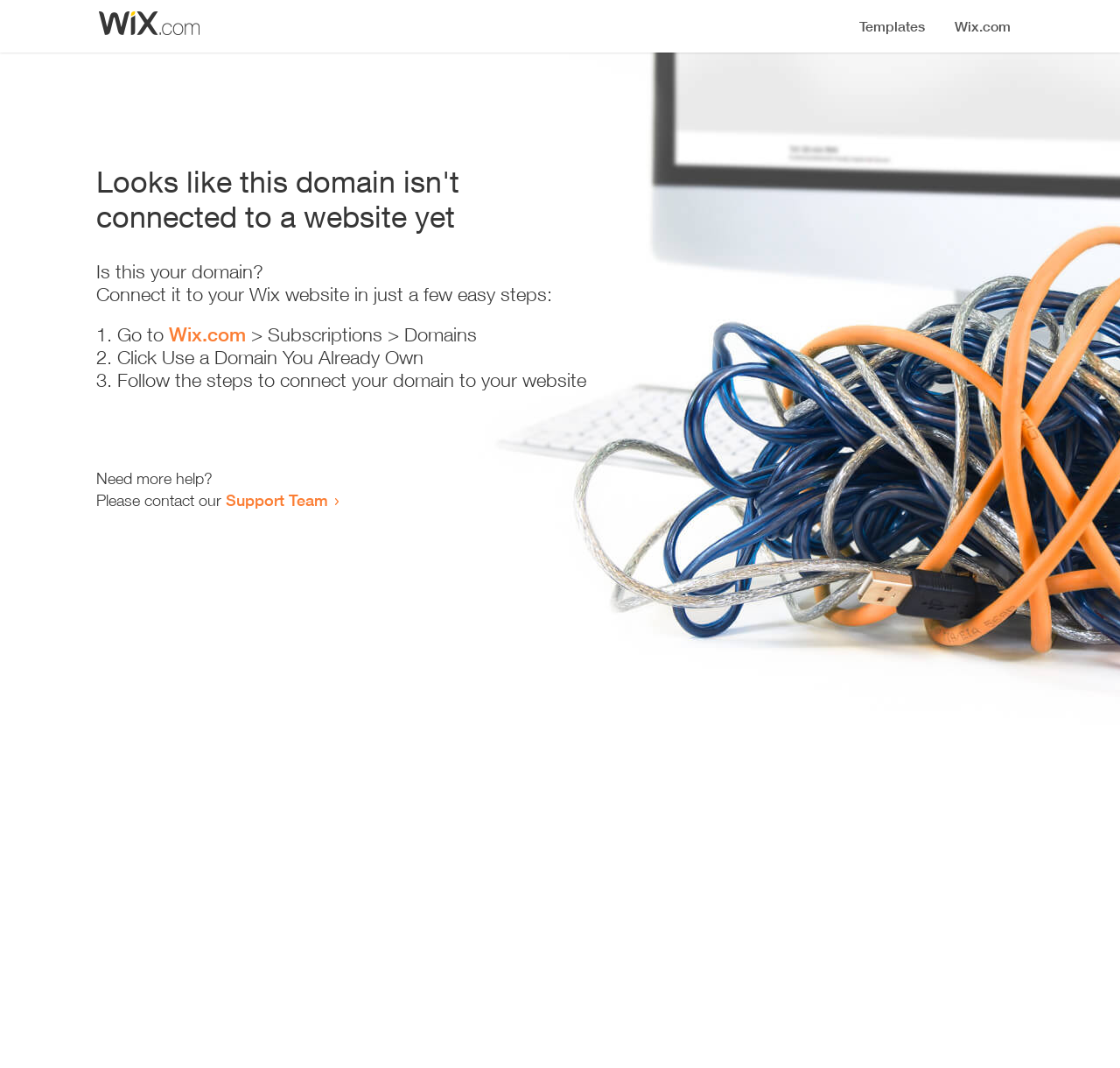What is the user trying to do with their domain? From the image, respond with a single word or brief phrase.

Connect it to a website